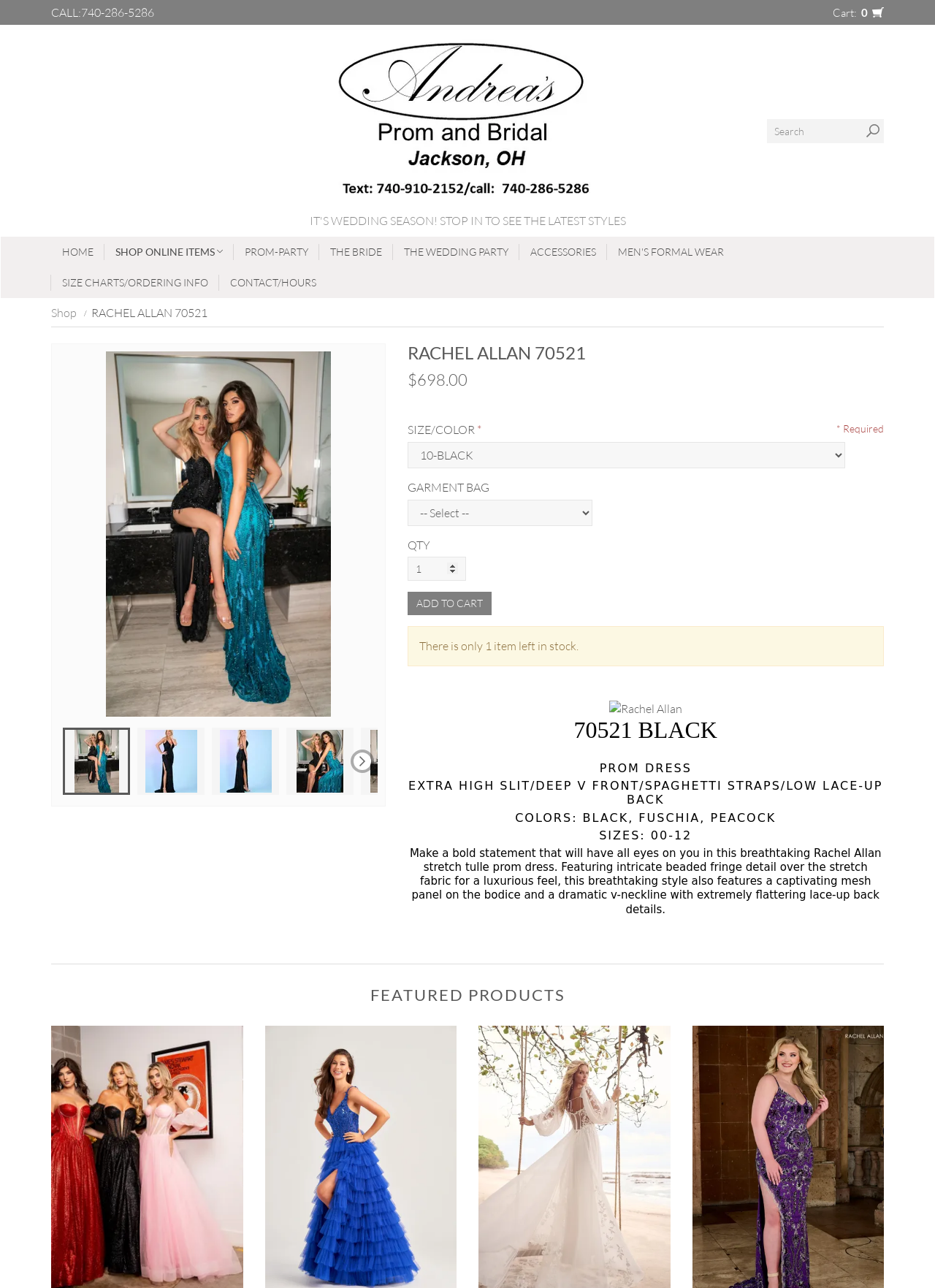Refer to the image and offer a detailed explanation in response to the question: What is the style of the prom dress?

The style of the prom dress is mentioned on the webpage as 'Extra high slit/deep V front/spaghetti straps/low lace-up back', which is located below the product image and above the product description.